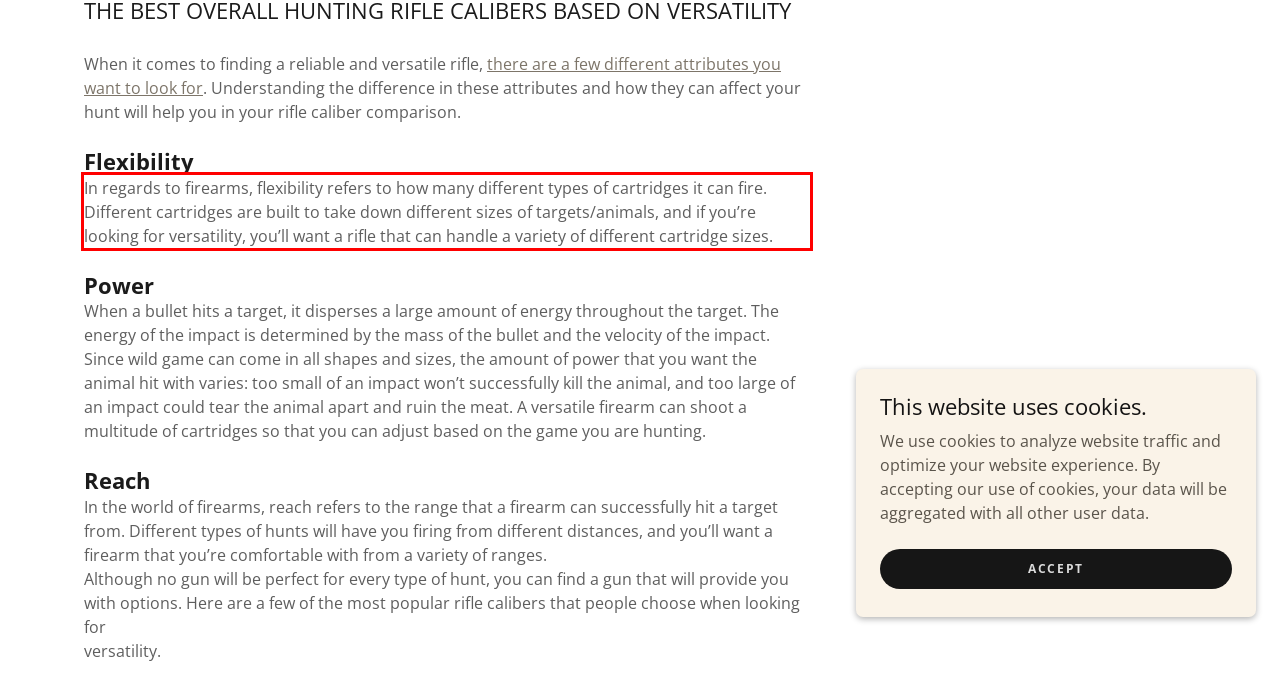Look at the webpage screenshot and recognize the text inside the red bounding box.

In regards to firearms, flexibility refers to how many different types of cartridges it can fire. Different cartridges are built to take down different sizes of targets/animals, and if you’re looking for versatility, you’ll want a rifle that can handle a variety of different cartridge sizes.